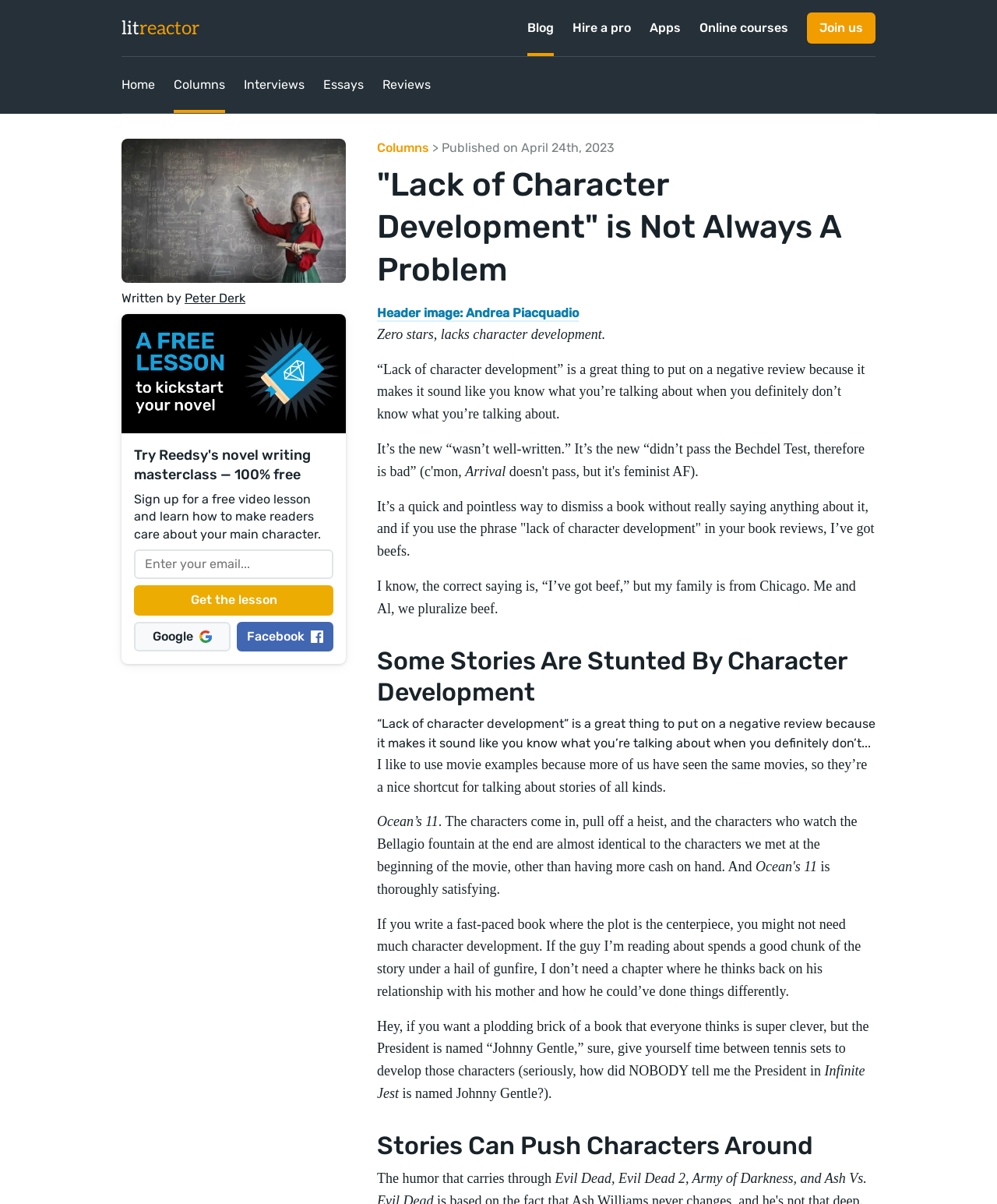Identify and provide the title of the webpage.

"Lack of Character Development" is Not Always A Problem